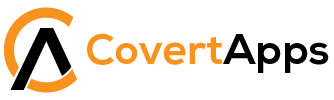Utilize the information from the image to answer the question in detail:
What is the focus of the brand represented by the logo?

The logo represents the brand's focus on technology and digital solutions, emphasizing its commitment to providing advanced applications that cater to modern needs, particularly in line with contemporary trends like automation and efficient waste management as seen within the context of Saudi Vision 2030 initiatives.